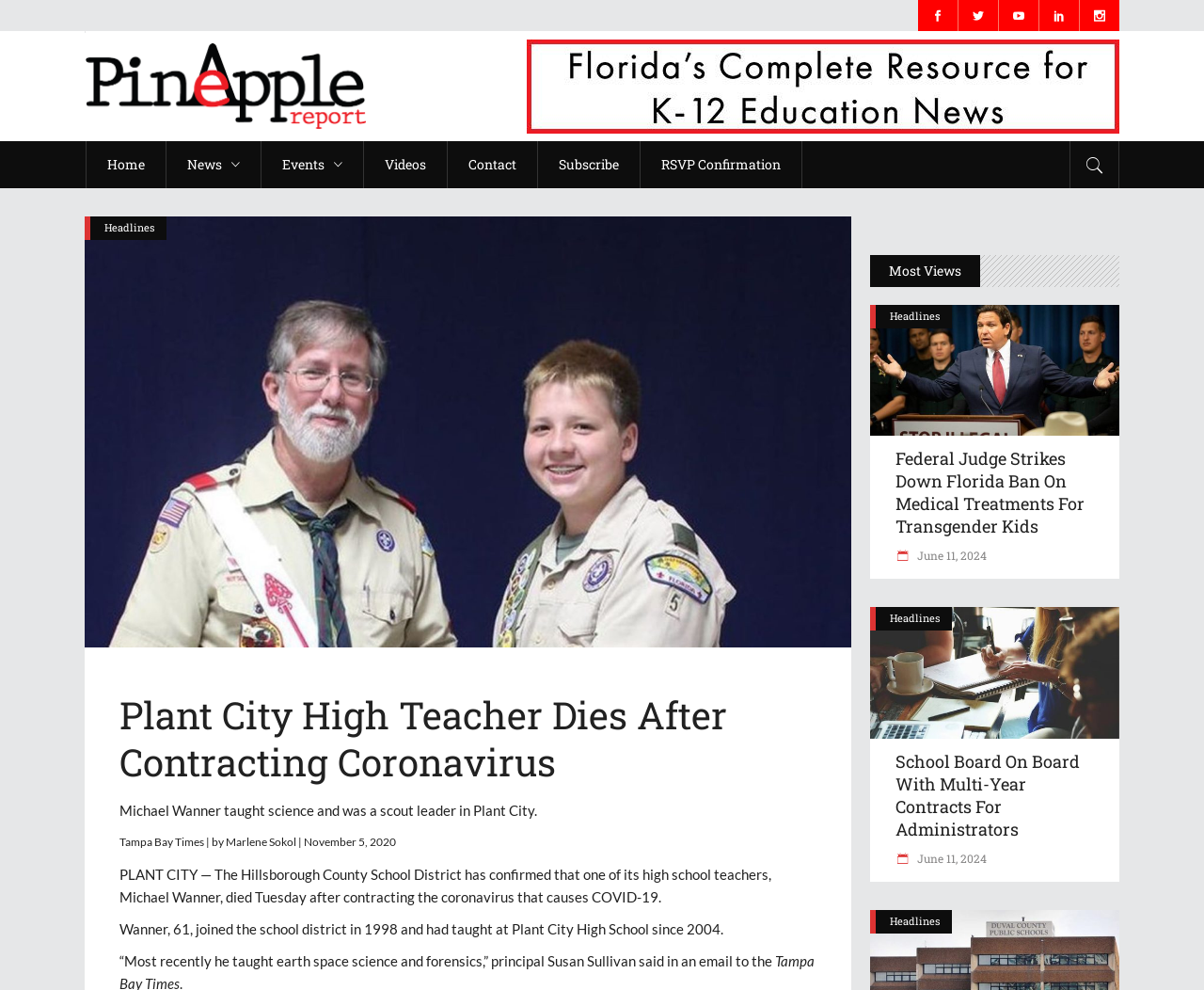Provide a short, one-word or phrase answer to the question below:
What is the name of the school where Michael Wanner taught?

Plant City High School